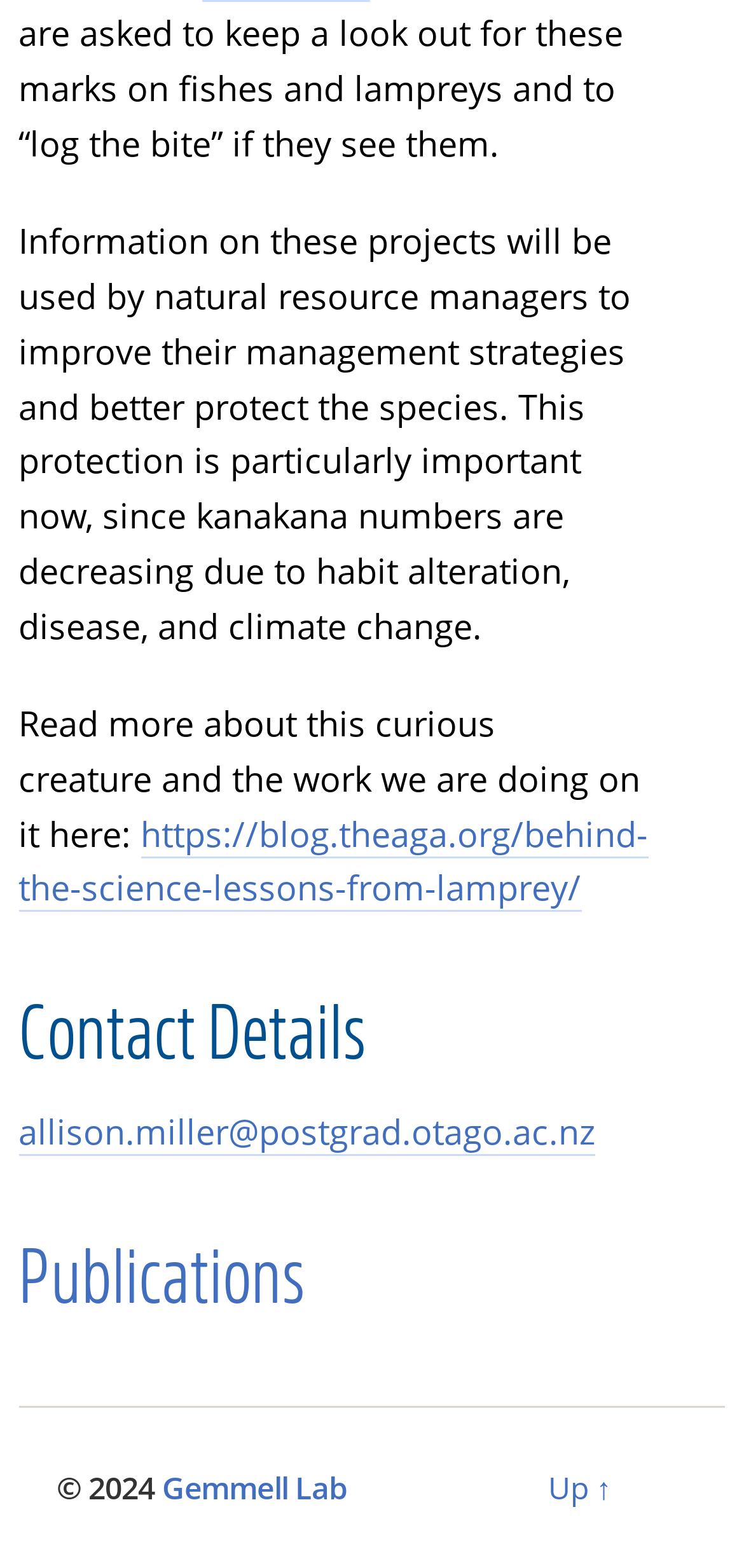What is the purpose of the projects mentioned?
Based on the image, give a one-word or short phrase answer.

Protect the species